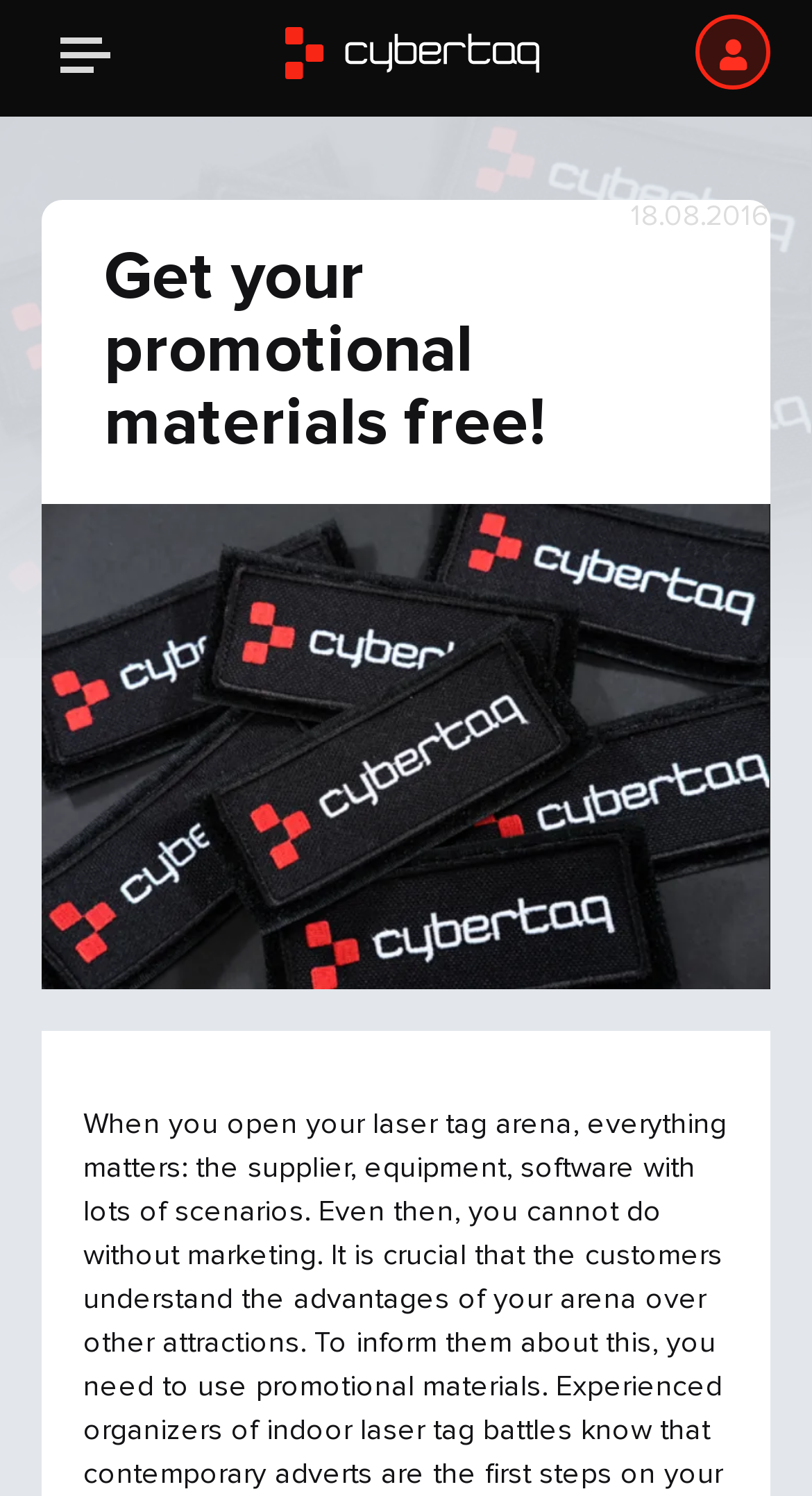From the element description: "Log in", extract the bounding box coordinates of the UI element. The coordinates should be expressed as four float numbers between 0 and 1, in the order [left, top, right, bottom].

[0.856, 0.01, 0.949, 0.06]